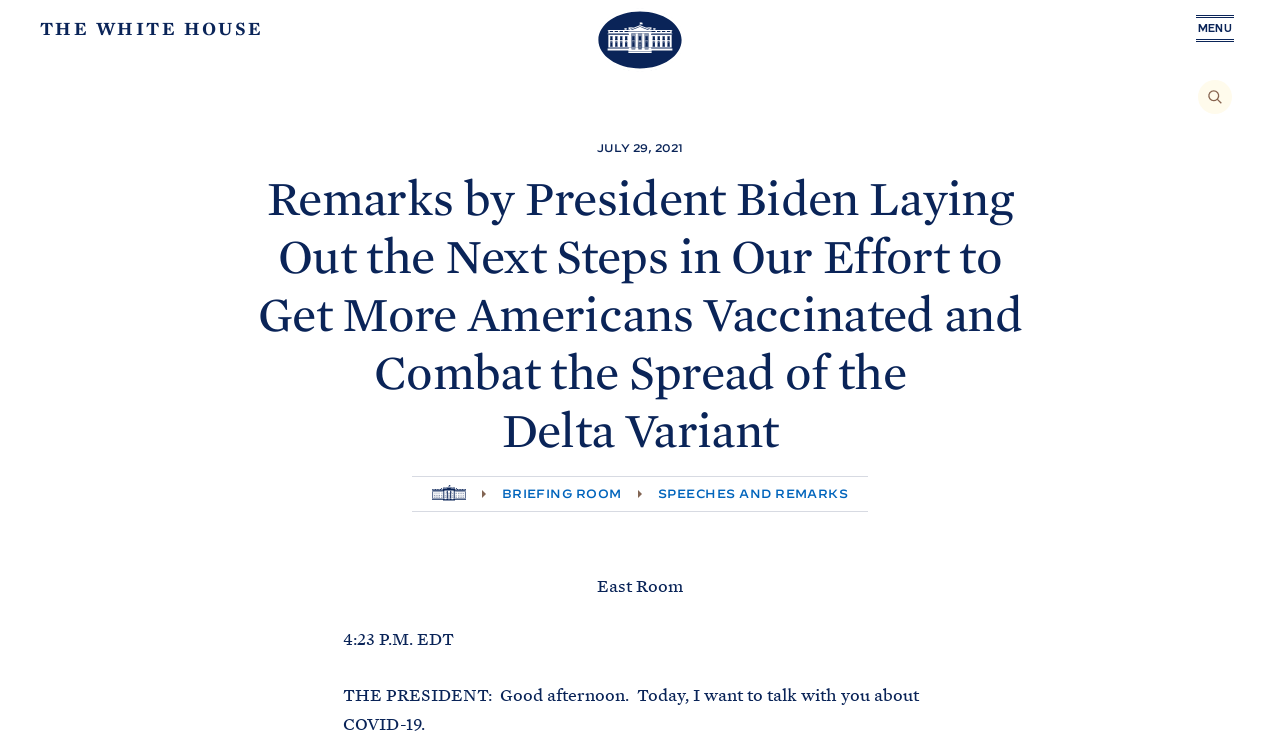Identify the bounding box for the given UI element using the description provided. Coordinates should be in the format (top-left x, top-left y, bottom-right x, bottom-right y) and must be between 0 and 1. Here is the description: 鲁公网安备 37148202000125号

None